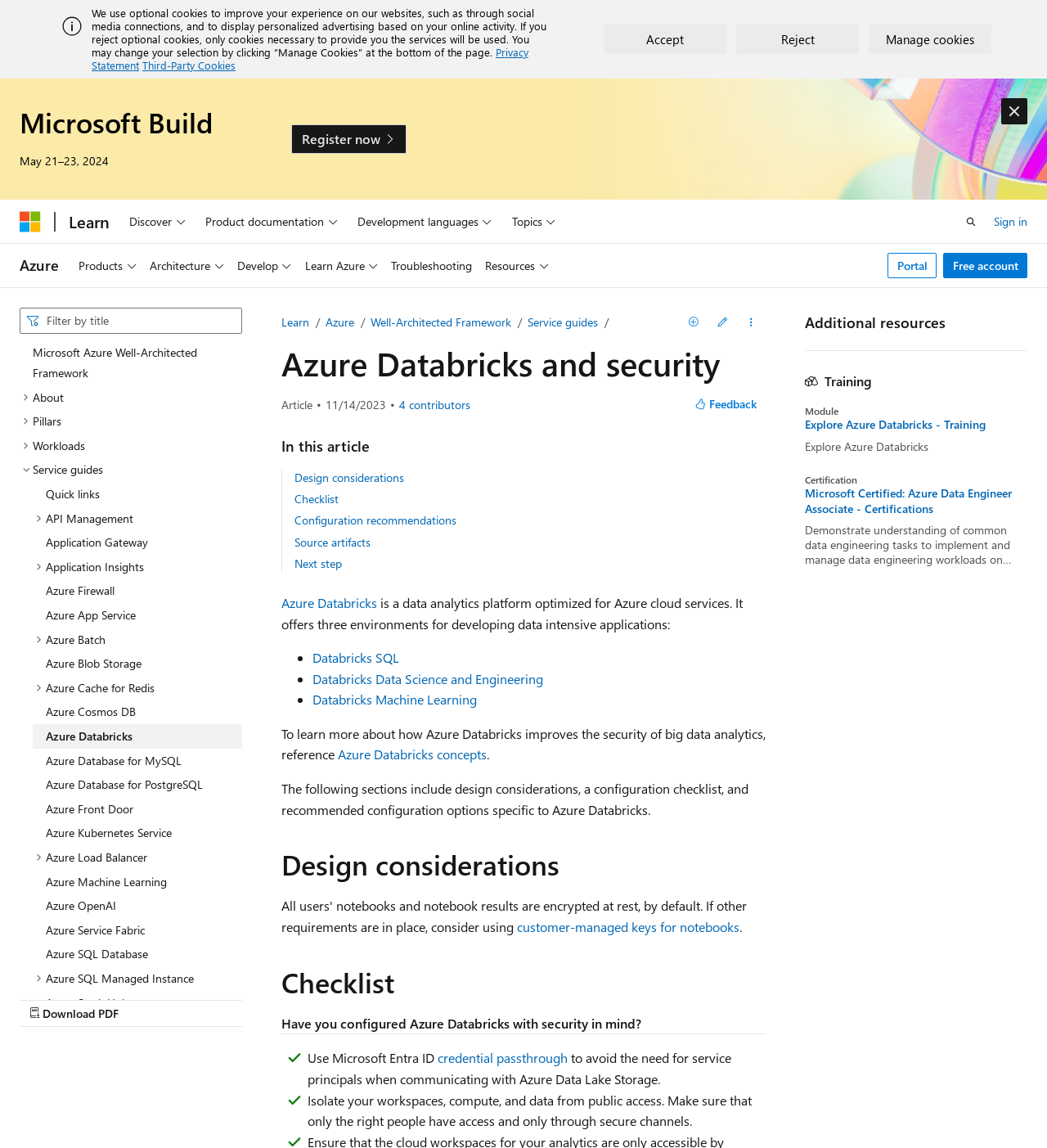Please pinpoint the bounding box coordinates for the region I should click to adhere to this instruction: "Sign in".

[0.949, 0.184, 0.981, 0.202]